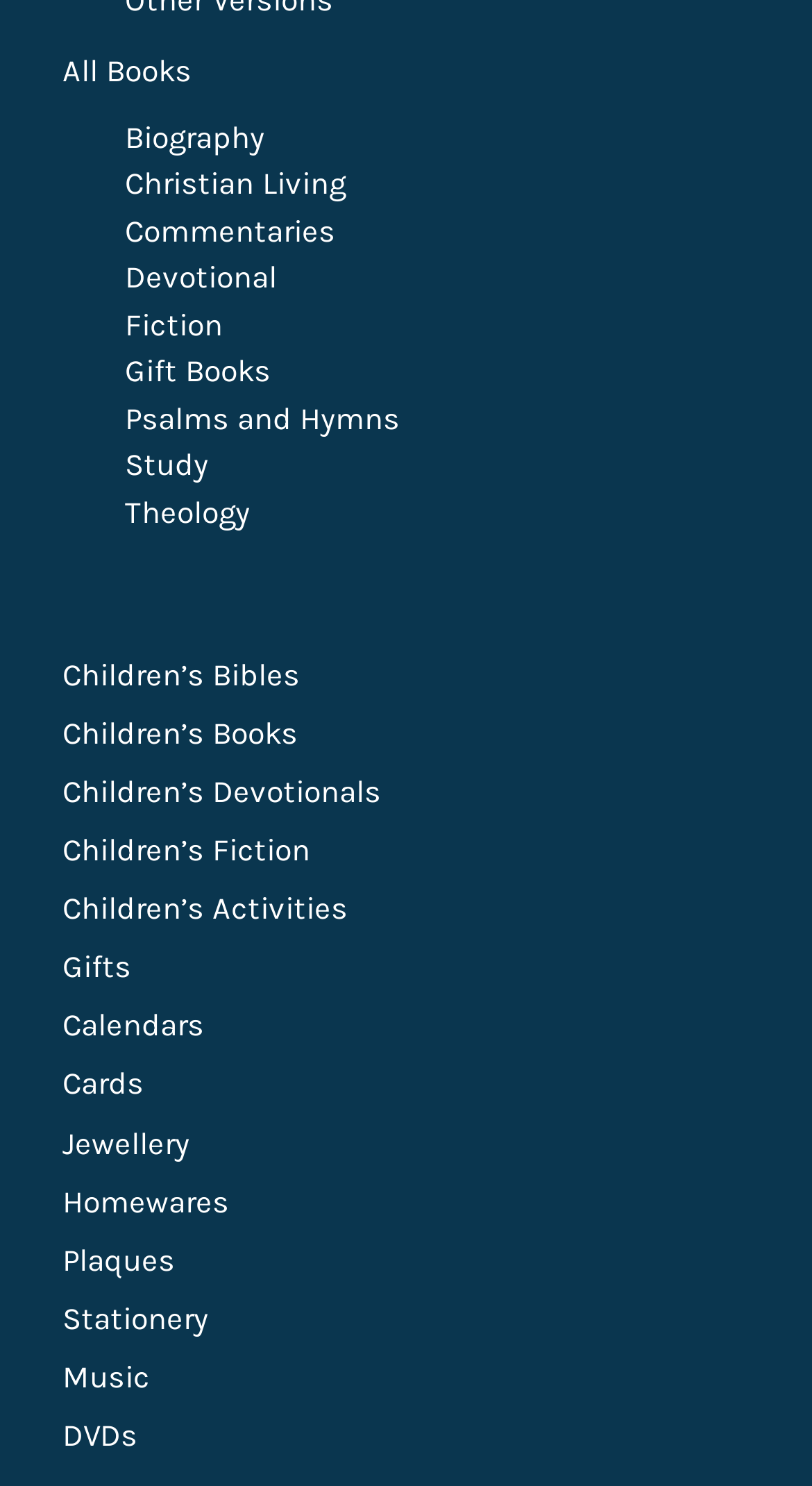Given the description of the UI element: "Blog", predict the bounding box coordinates in the form of [left, top, right, bottom], with each value being a float between 0 and 1.

None